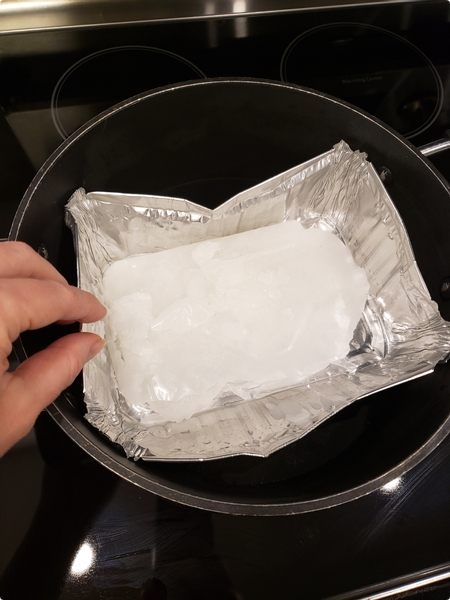Describe all the important aspects and features visible in the image.

In this instructional image, a hand is seen holding a block of clear and white wax, which is placed in a metal container lined with aluminum foil, resting inside a pan. The setup is designed for melting wax, a crucial step in the creative process of crafting floral designs, such as the layered Twig and Leaf armature inspired by Cyclamen flowers. This technique allows for achieving a marbled wax effect, which is essential for creating realistic and visually appealing floral crafts. The image captures the moment just before the melting process begins, highlighting the preparation involved in achieving the desired textures and colors for the project.